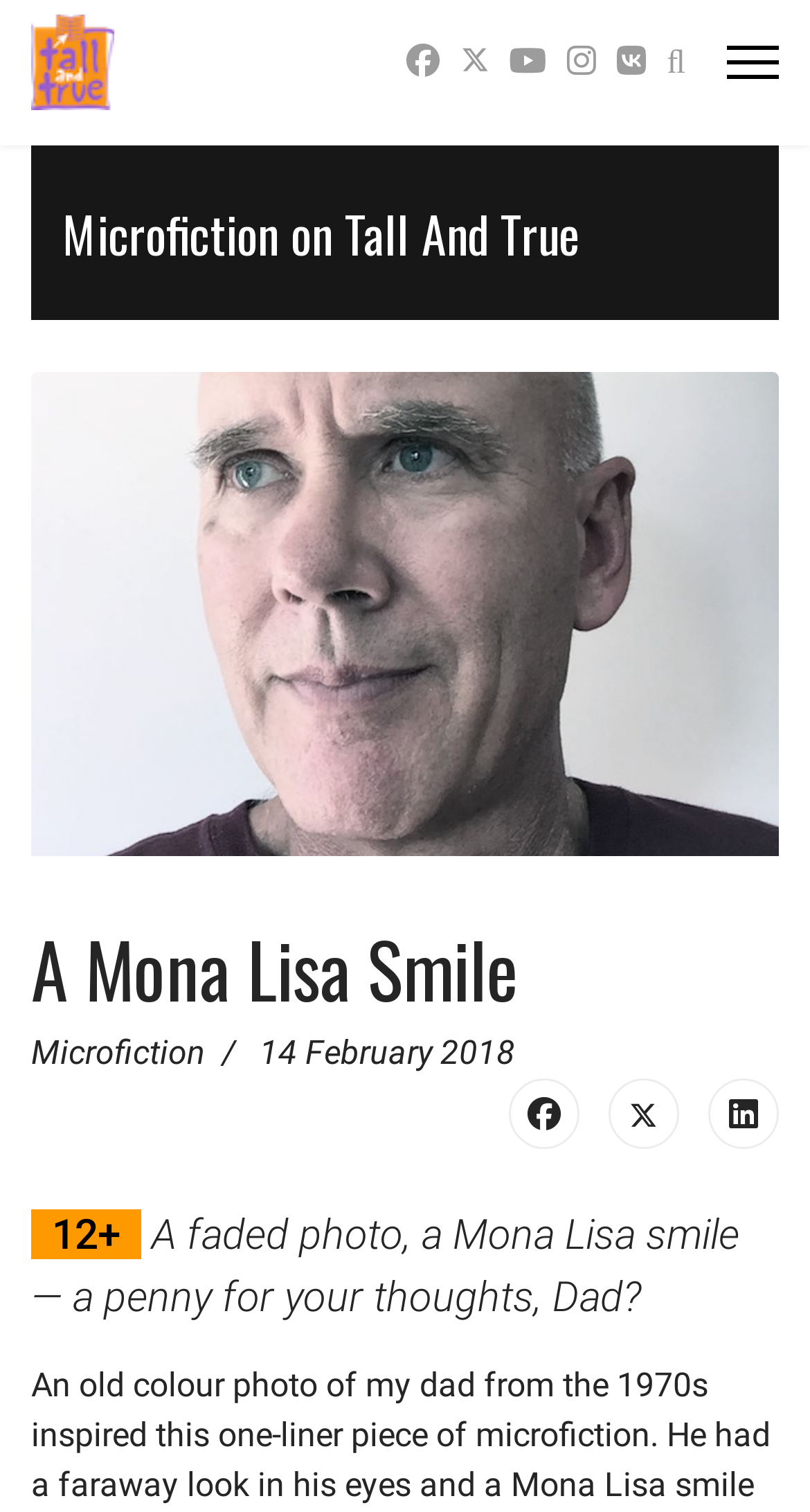Please provide the bounding box coordinates in the format (top-left x, top-left y, bottom-right x, bottom-right y). Remember, all values are floating point numbers between 0 and 1. What is the bounding box coordinate of the region described as: aria-label="Instagram"

[0.7, 0.027, 0.736, 0.054]